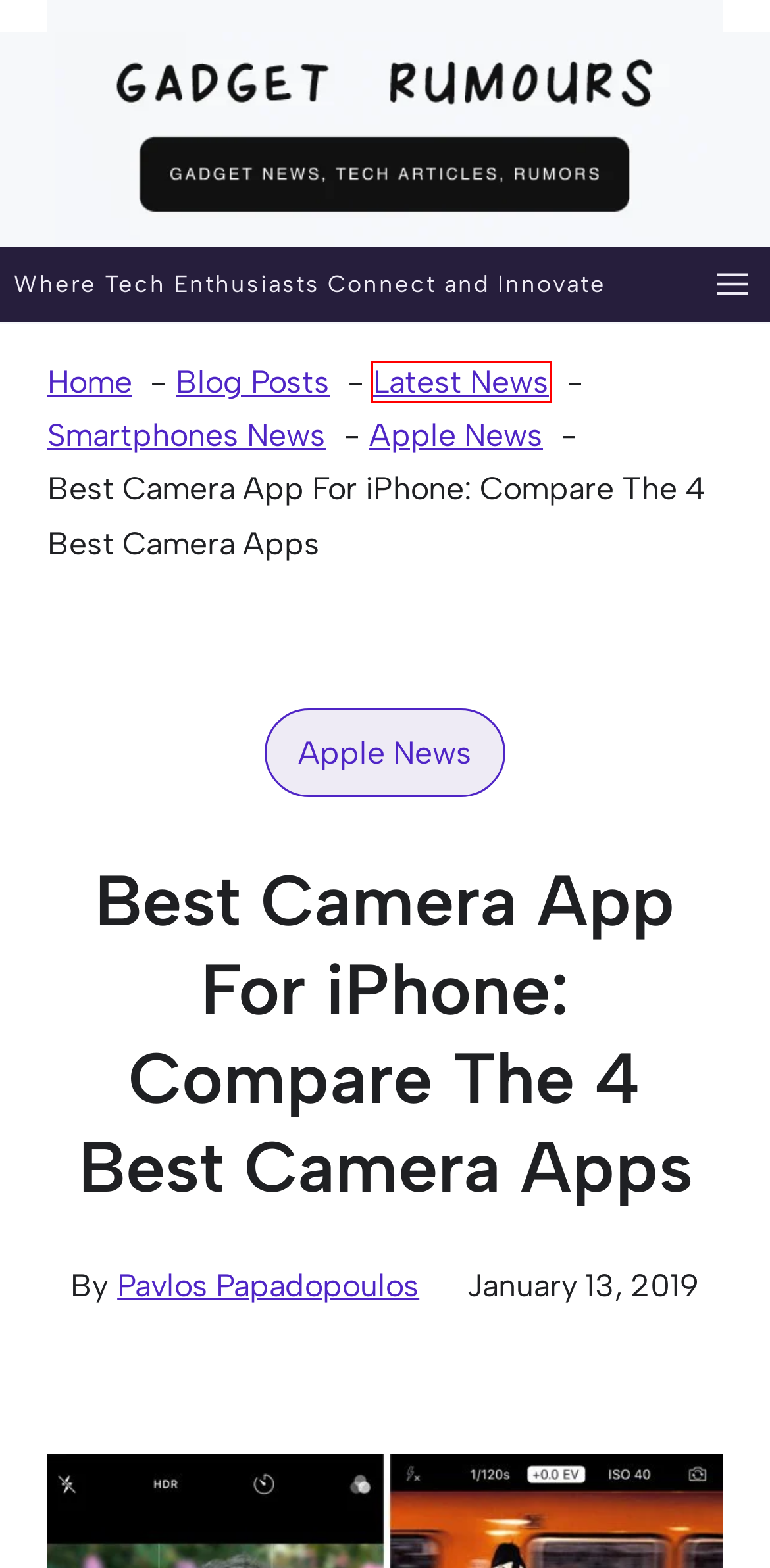You are given a screenshot of a webpage within which there is a red rectangle bounding box. Please choose the best webpage description that matches the new webpage after clicking the selected element in the bounding box. Here are the options:
A. Apple News Category on  Gadget Rumours
B. Linkpublishers.com
C. Gadget Rumours - Where Tech Enthusiasts Connect and Innovate
D. Pavlos Papadopoulos - Gadget Rumours
E. How to Choose the Right iPhone Repair Company: Tips to Consider
F. Gadget Rumours Blog: Fresh Insights on Technology, Rumors
G. Latest News Category on  Gadget Rumours
H. Content & Influencer Marketing Marketplace — Сollaborator

G